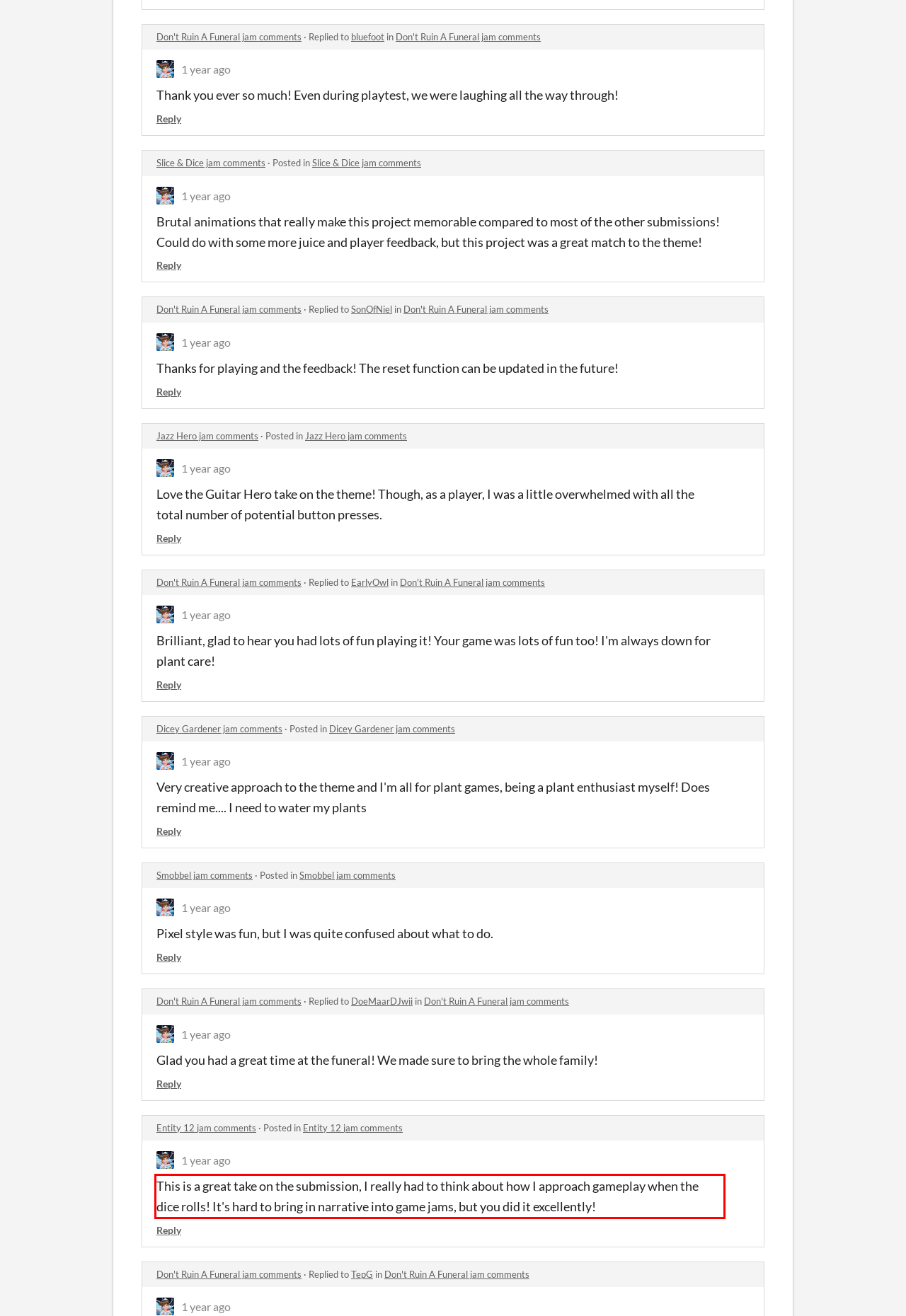View the screenshot of the webpage and identify the UI element surrounded by a red bounding box. Extract the text contained within this red bounding box.

This is a great take on the submission, I really had to think about how I approach gameplay when the dice rolls! It's hard to bring in narrative into game jams, but you did it excellently!